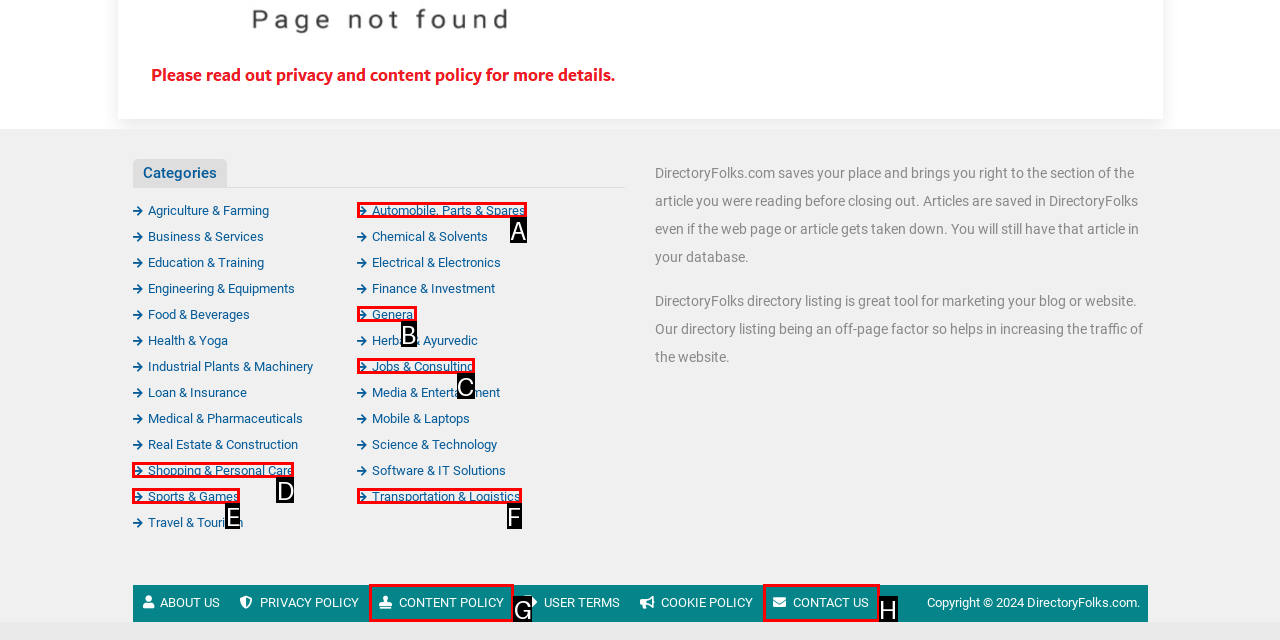Given the description: General, identify the matching HTML element. Provide the letter of the correct option.

B